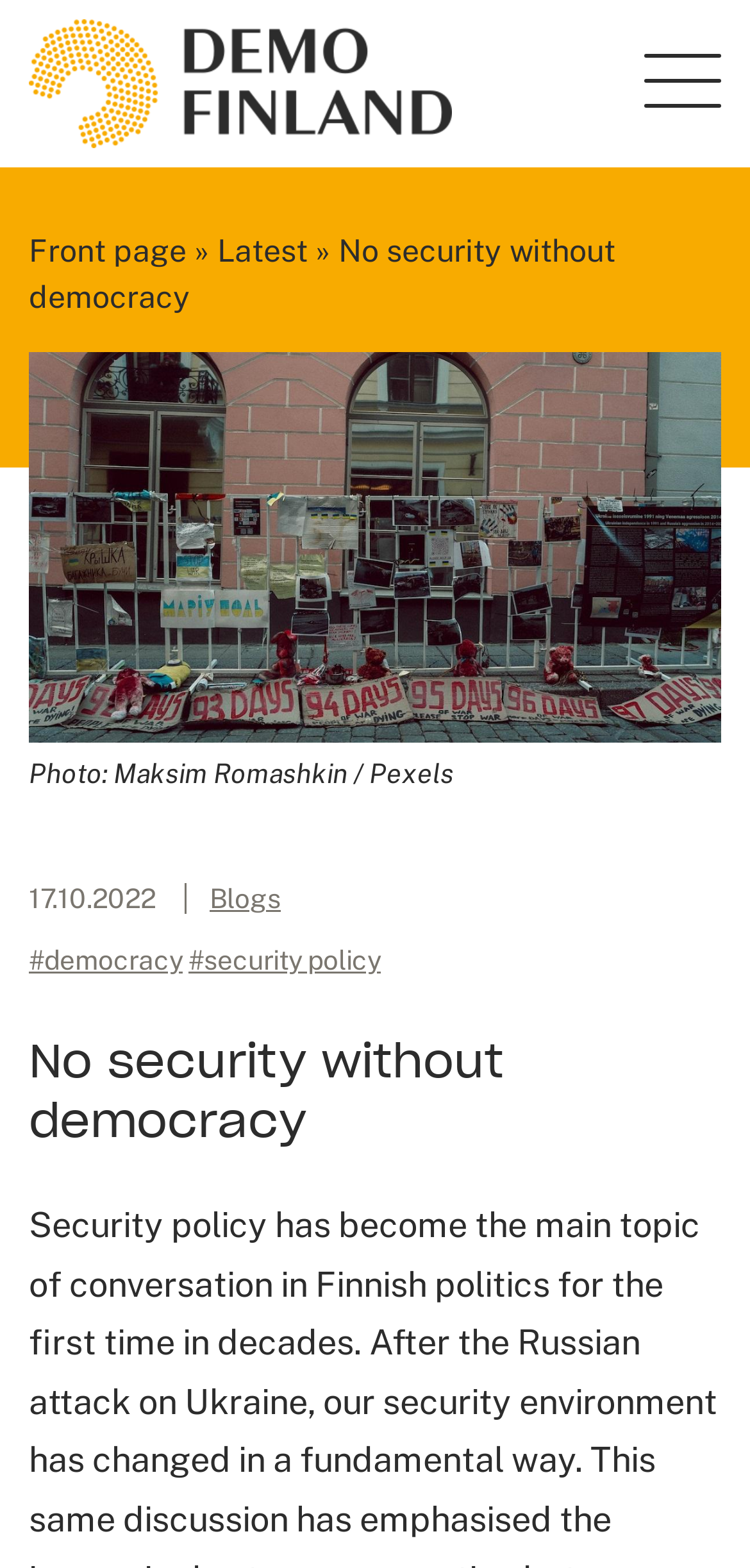What is the name of the website?
Deliver a detailed and extensive answer to the question.

I determined the name of the website by looking at the link element with the text 'Demo Finland' at the top of the page, which is likely to be the website's logo or title.